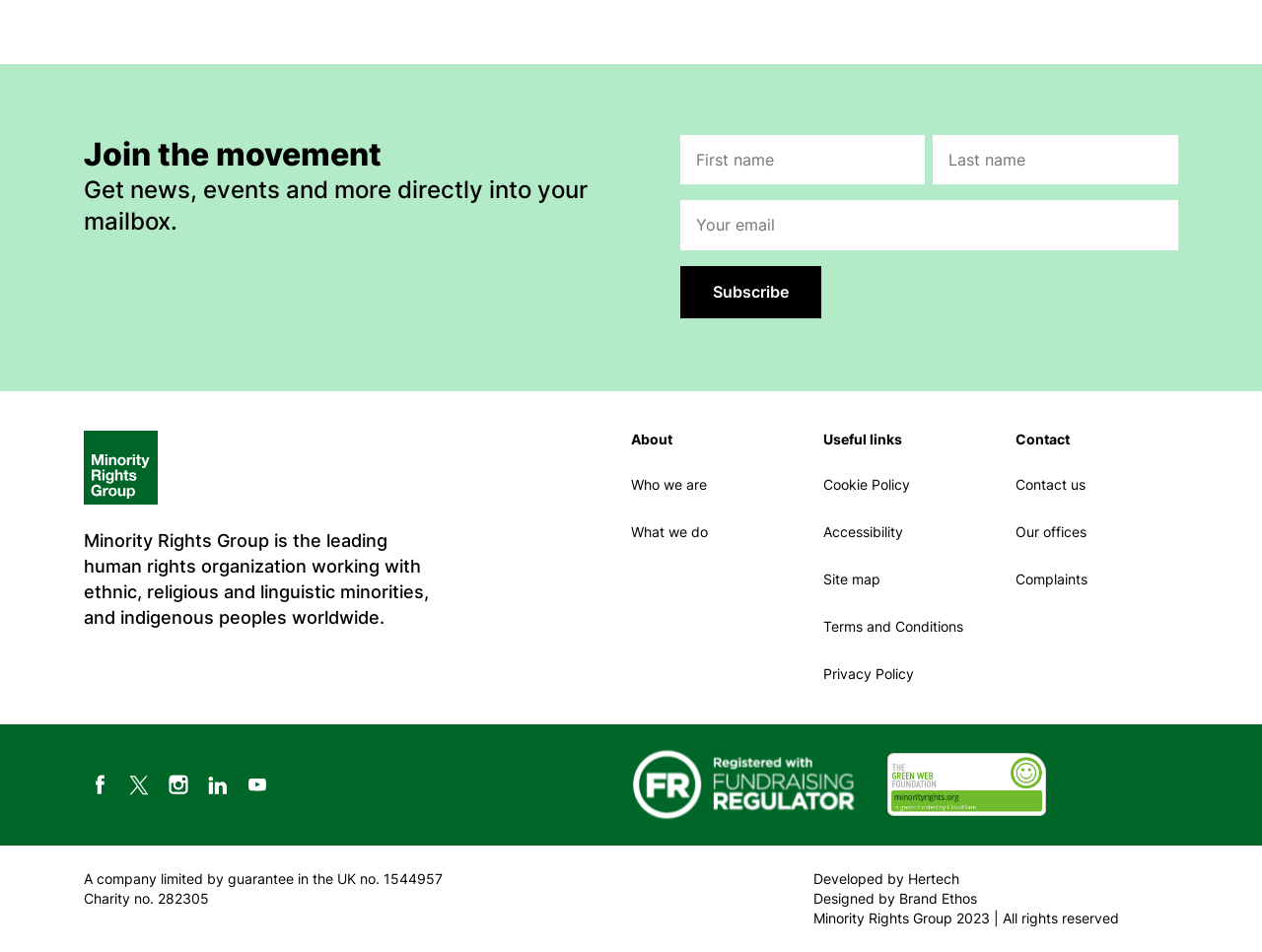Find the bounding box coordinates of the element's region that should be clicked in order to follow the given instruction: "Contact us". The coordinates should consist of four float numbers between 0 and 1, i.e., [left, top, right, bottom].

[0.805, 0.5, 0.86, 0.518]